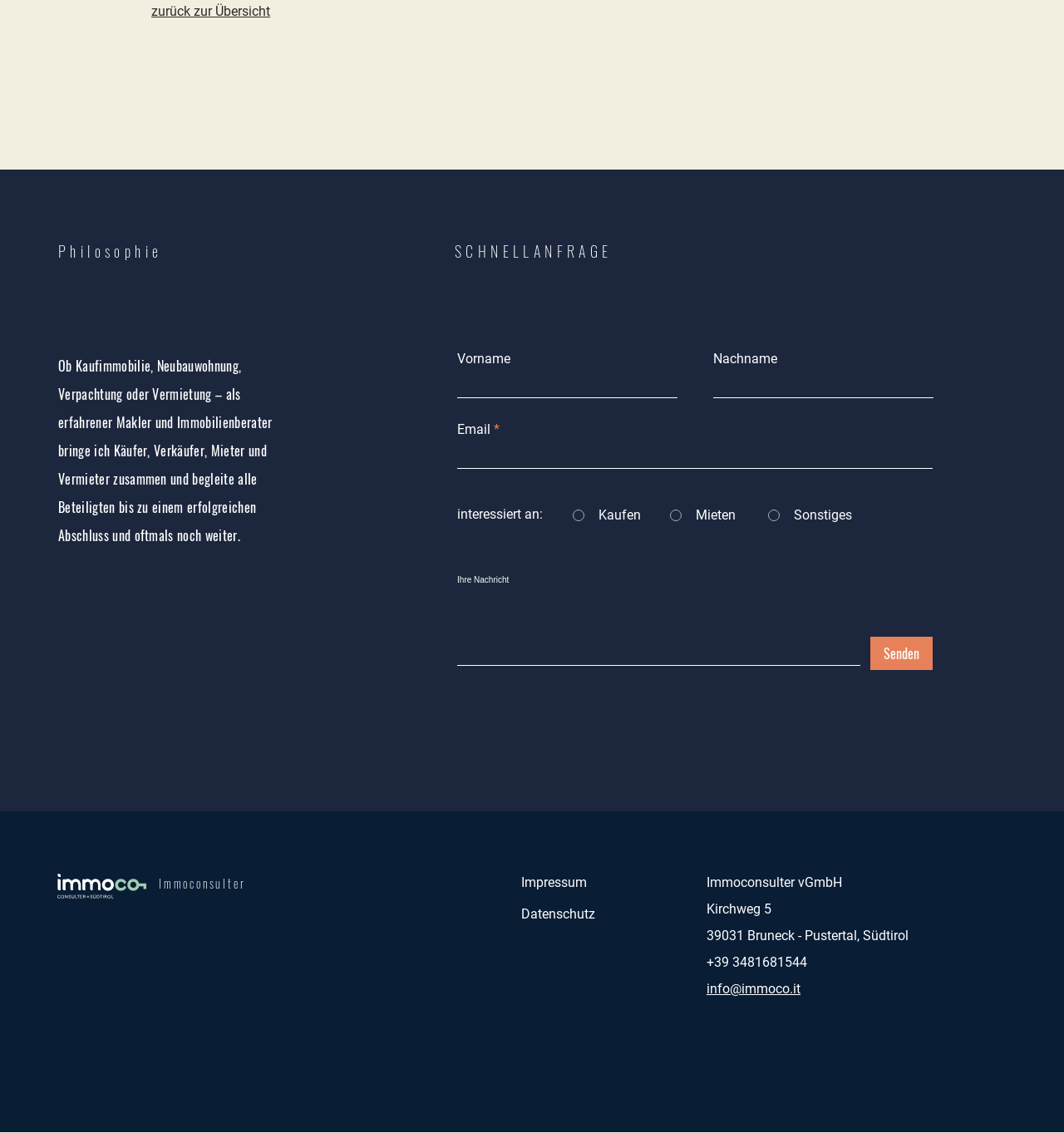Please identify the bounding box coordinates of the element on the webpage that should be clicked to follow this instruction: "Click on the 'Senden' button". The bounding box coordinates should be given as four float numbers between 0 and 1, formatted as [left, top, right, bottom].

[0.818, 0.562, 0.877, 0.591]